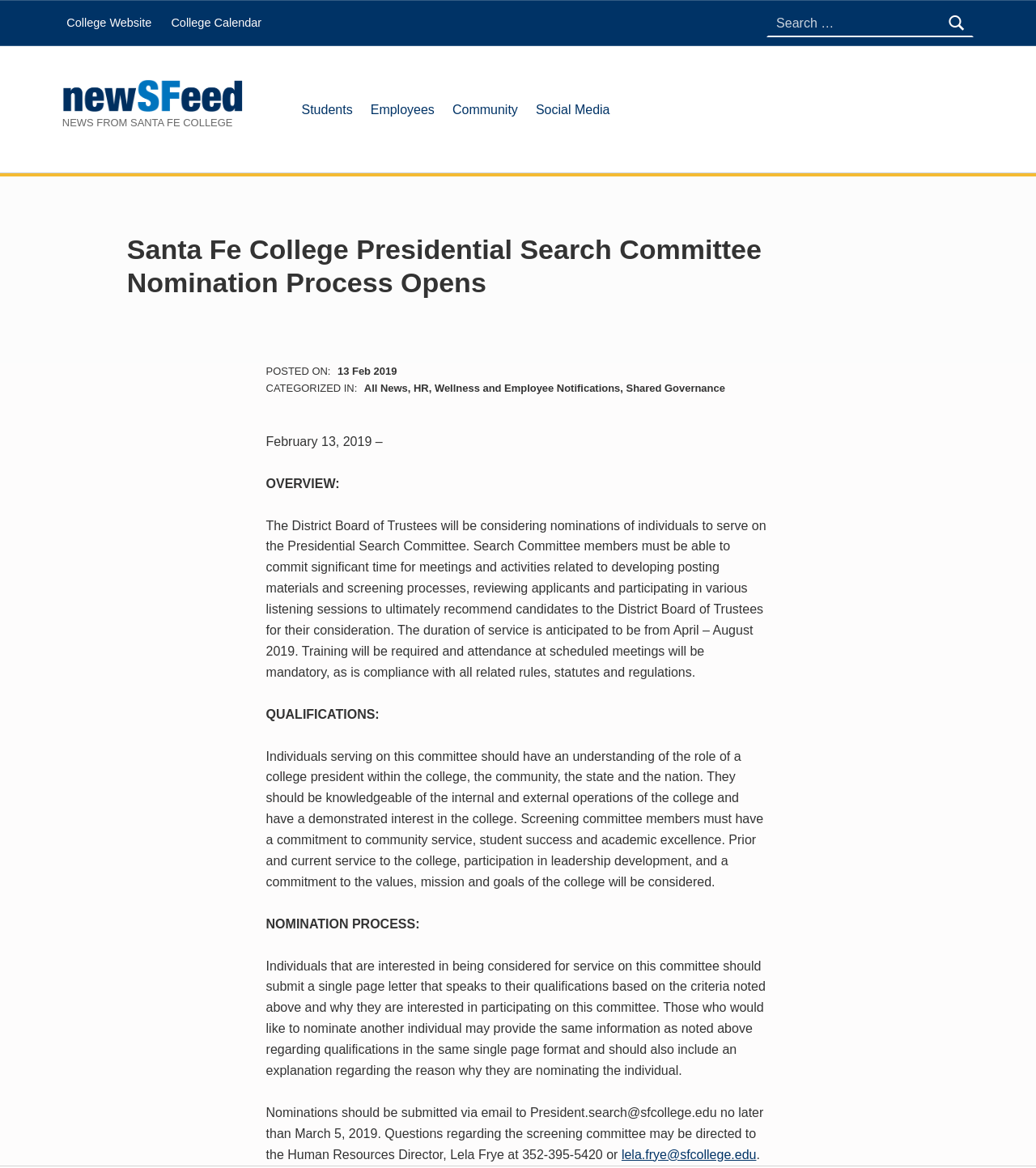Indicate the bounding box coordinates of the element that must be clicked to execute the instruction: "Support us". The coordinates should be given as four float numbers between 0 and 1, i.e., [left, top, right, bottom].

None